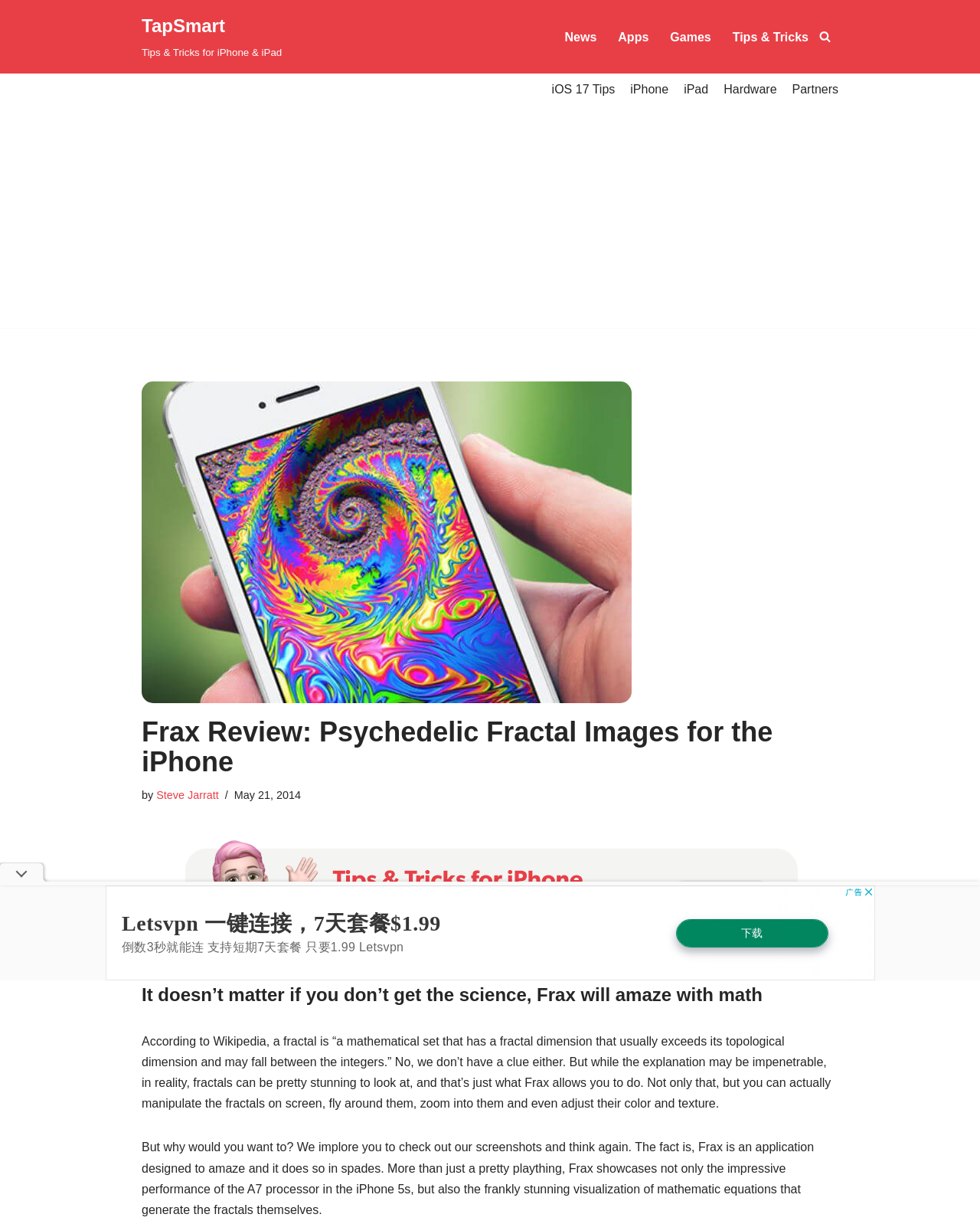Who is the author of the article?
Provide a fully detailed and comprehensive answer to the question.

The article mentions 'by Steve Jarratt' below the heading, indicating that Steve Jarratt is the author of the article.